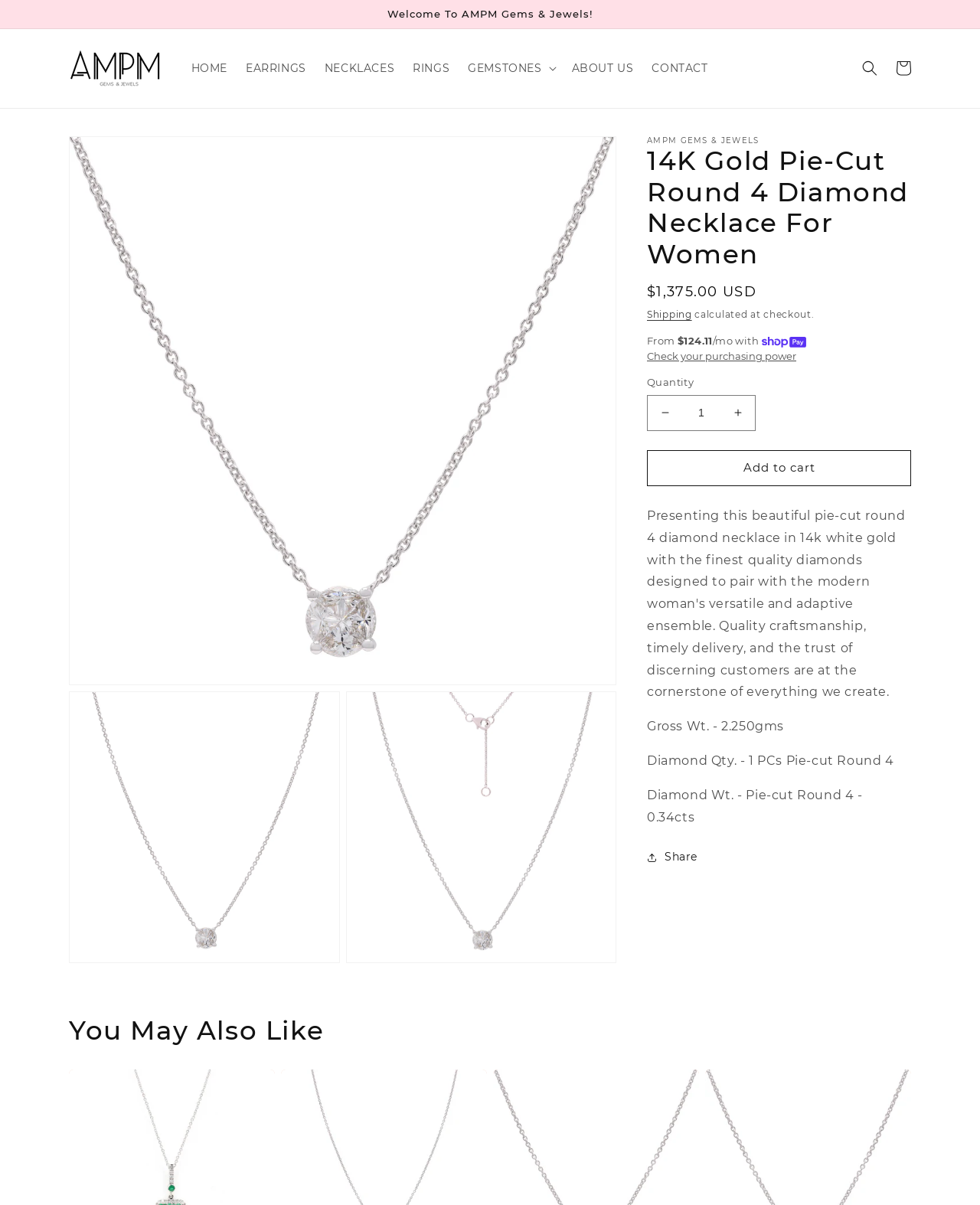What is the shape of the diamonds?
Please ensure your answer is as detailed and informative as possible.

I found the answer by looking at the product details section, where the diamond specifications are typically displayed. The StaticText element with the text 'Pie-cut Round 4' is a strong indication of the diamond shape.